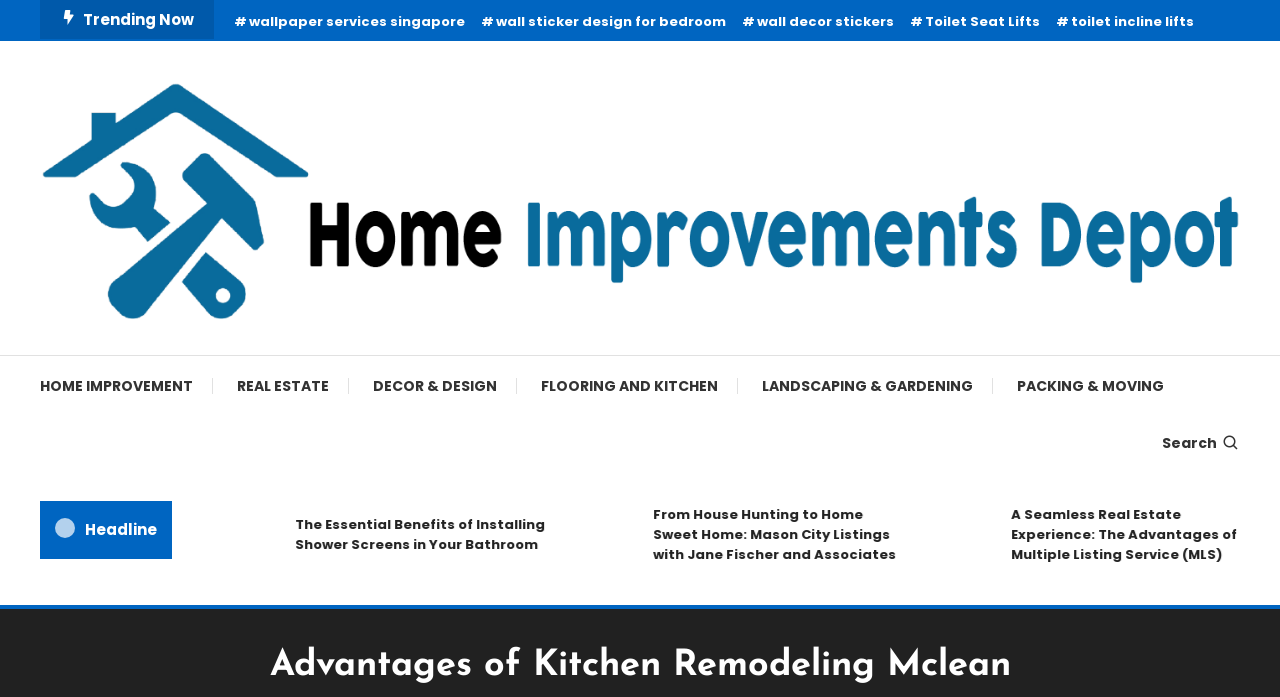By analyzing the image, answer the following question with a detailed response: What is the purpose of the search icon?

The search icon is represented by the Unicode character  and is located at the top right corner of the webpage. Its purpose is to allow users to search for specific content within the website.